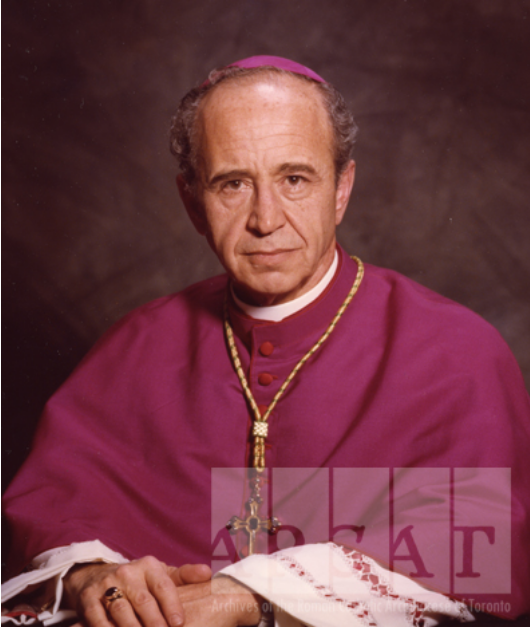Generate an elaborate caption for the image.

This image features Most Reverend Bishop Leonard James Wall, who served as Auxiliary Bishop of Toronto from 1979 to 1992. In the portrait, he is depicted seated and wearing his episcopal attire, characterized by a rich purple robe and a distinctive gold chain. The expression on his face conveys a sense of dignity and leadership. This photograph is part of the archives of the Roman Catholic Archdiocese of Toronto and was captured by an unknown photographer between the years 1979 and 2002. Bishop Wall's tenure and contributions to the church are underscored by the historical context presented alongside this image, which highlights significant milestones in his life, including his ordination as a priest in 1979 and his later appointments.